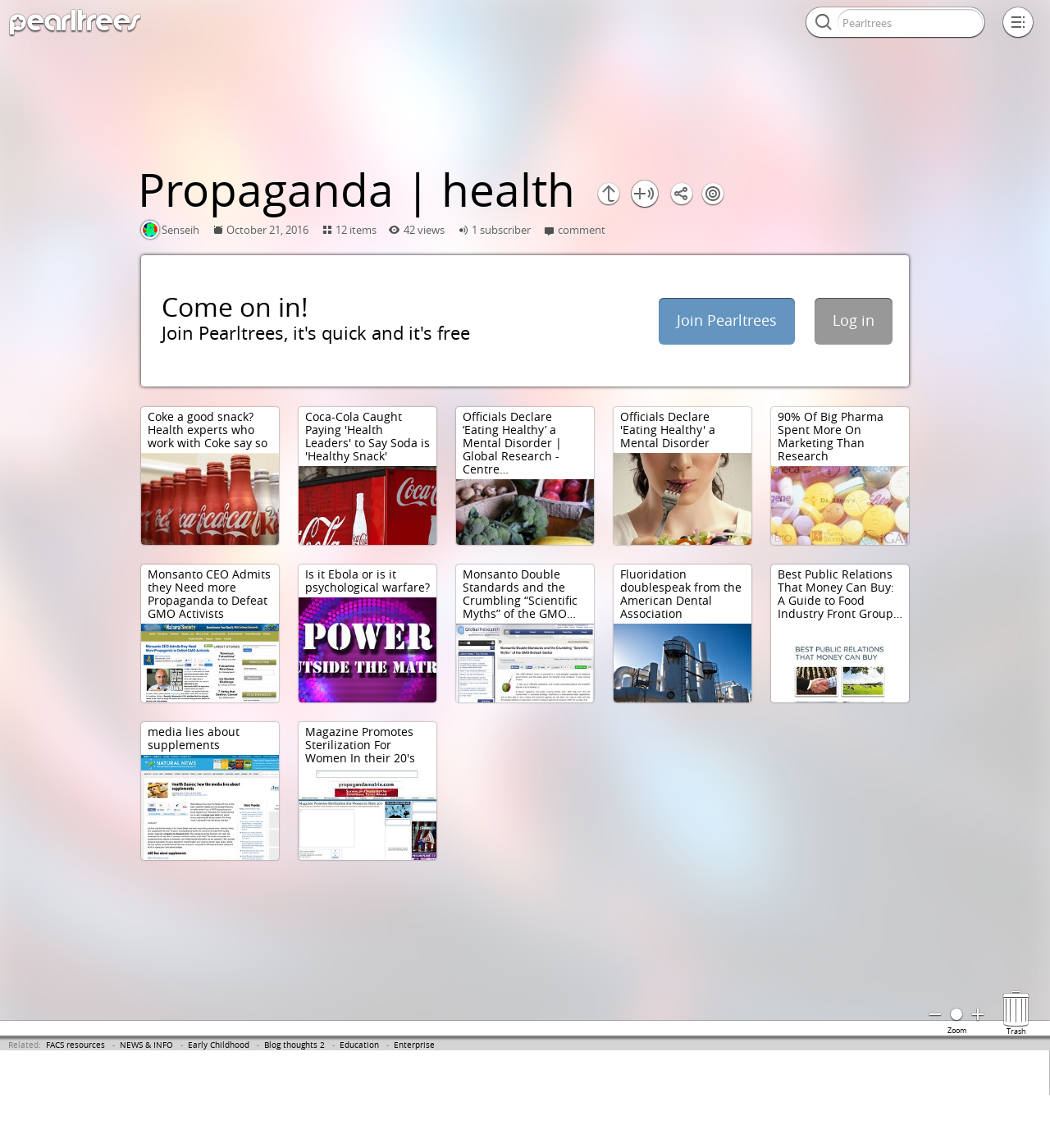Find the bounding box of the UI element described as follows: "Pearltrees".

[0.95, 0.86, 0.986, 0.897]